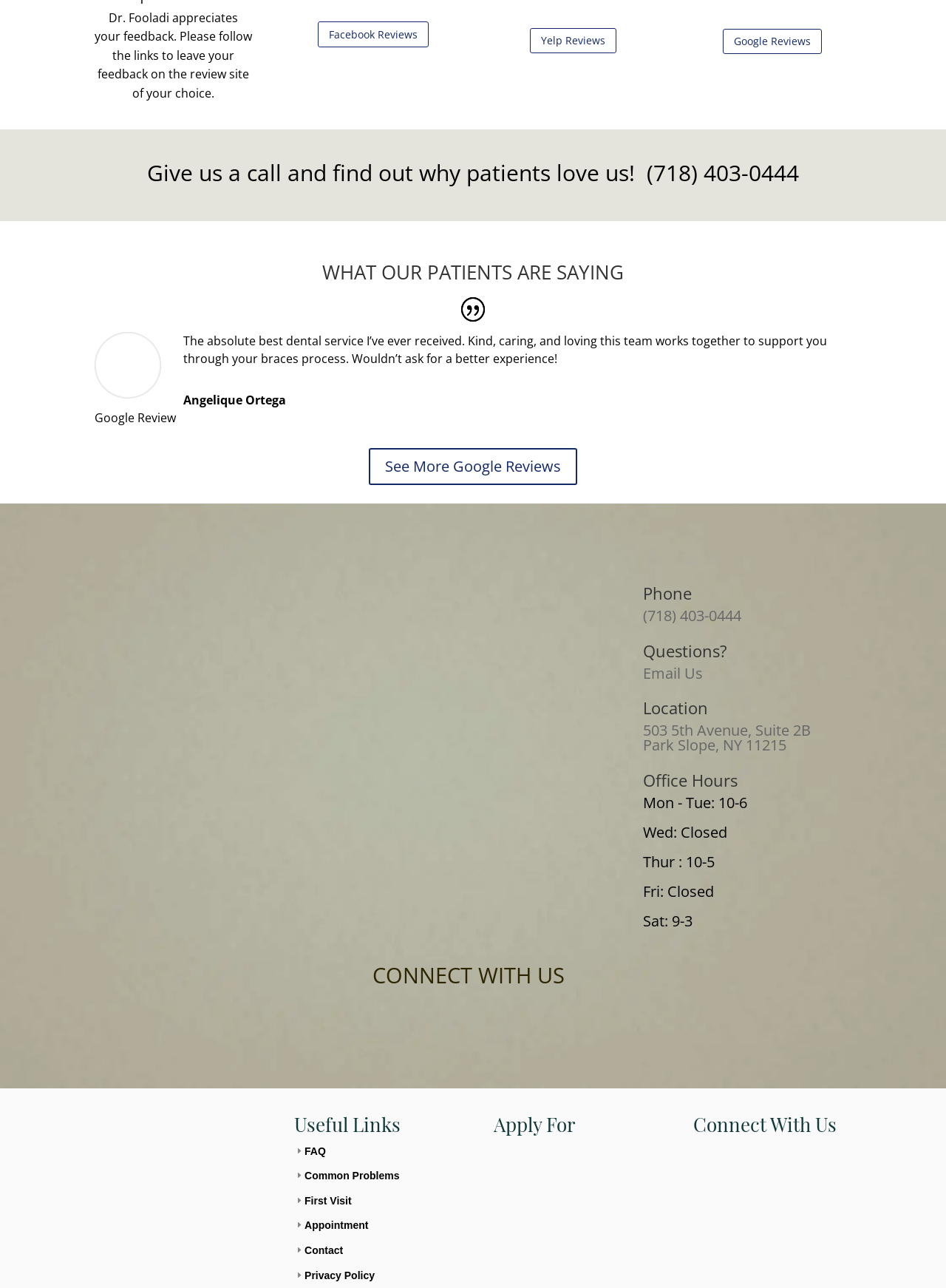Identify the bounding box coordinates of the region I need to click to complete this instruction: "Visit us on Twitter".

[0.751, 0.965, 0.79, 0.974]